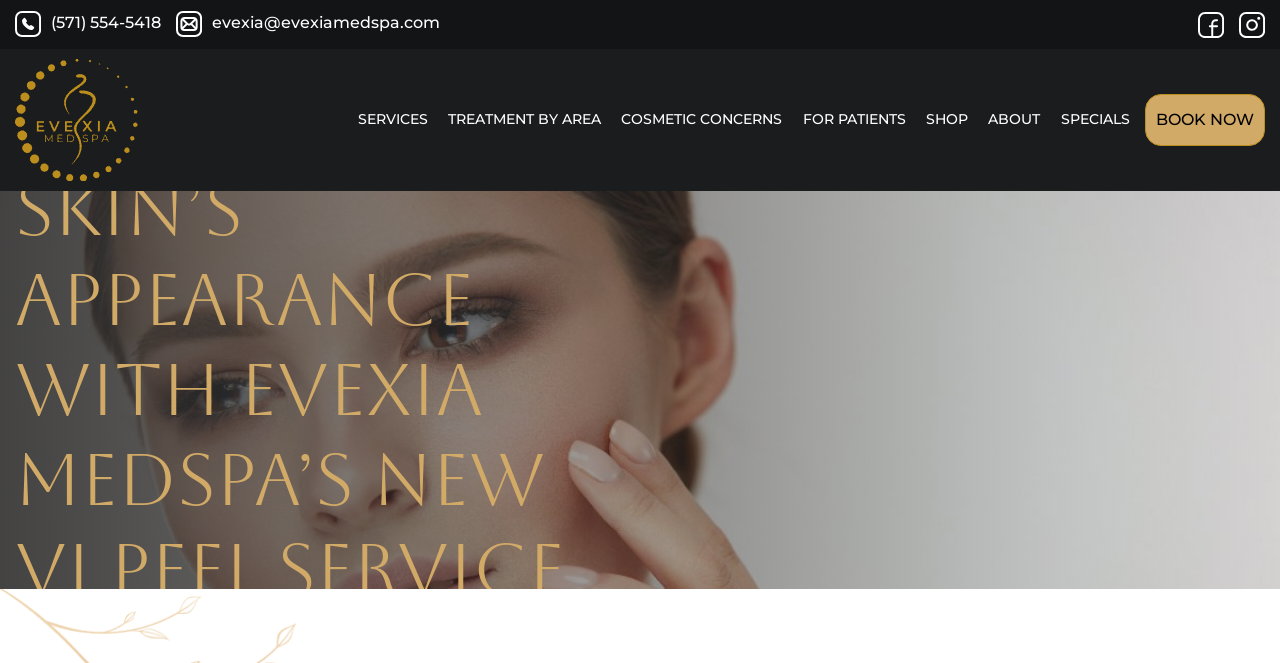Convey a detailed summary of the webpage, mentioning all key elements.

This webpage is about Evexia Medspa, a medical spa offering various treatments and services. At the top, there is a phone number and an email address, accompanied by small images. Below them, there are social media links to Facebook and Instagram. 

On the left side, there is a logo of Evexia Medspa, and below it, there are links to different services, including Dermal Fillers, Botox, Laser Hair Removal, and more. These links are arranged in a vertical column, with each link placed below the previous one.

On the right side, there are three main sections: Treatment by Area, Cosmetic Concerns, and For Patients. Under Treatment by Area, there are links to various body areas, such as Wrinkle Reducers, Fat Reduction, and Skin Tightening. Under Cosmetic Concerns, there are links to different skin issues, including Acne, Aging, and Sun Damage. Under For Patients, there is a single link.

At the bottom, there is a link to the Shop section. Overall, the webpage provides a comprehensive overview of the services and treatments offered by Evexia Medspa, with easy navigation to different sections and links.